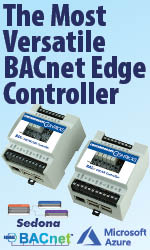Use a single word or phrase to answer the question: What is one of the platforms indicated for compatibility?

Microsoft Azure